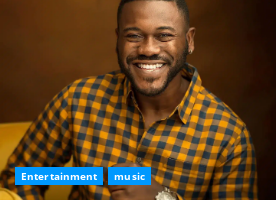What fields is the subject connected to?
Based on the visual content, answer with a single word or a brief phrase.

Entertainment and music